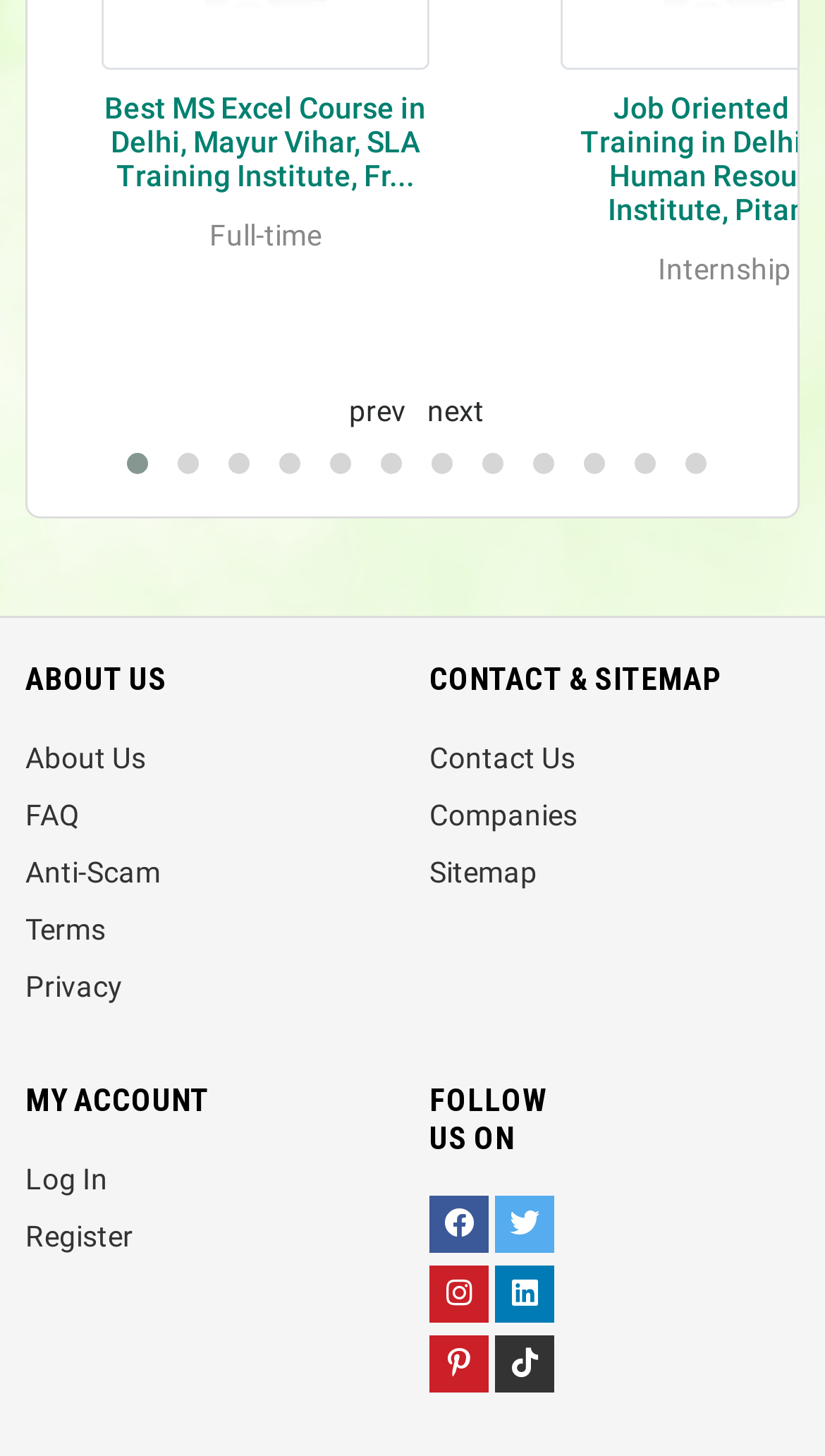Specify the bounding box coordinates of the region I need to click to perform the following instruction: "log in to my account". The coordinates must be four float numbers in the range of 0 to 1, i.e., [left, top, right, bottom].

[0.031, 0.797, 0.131, 0.821]